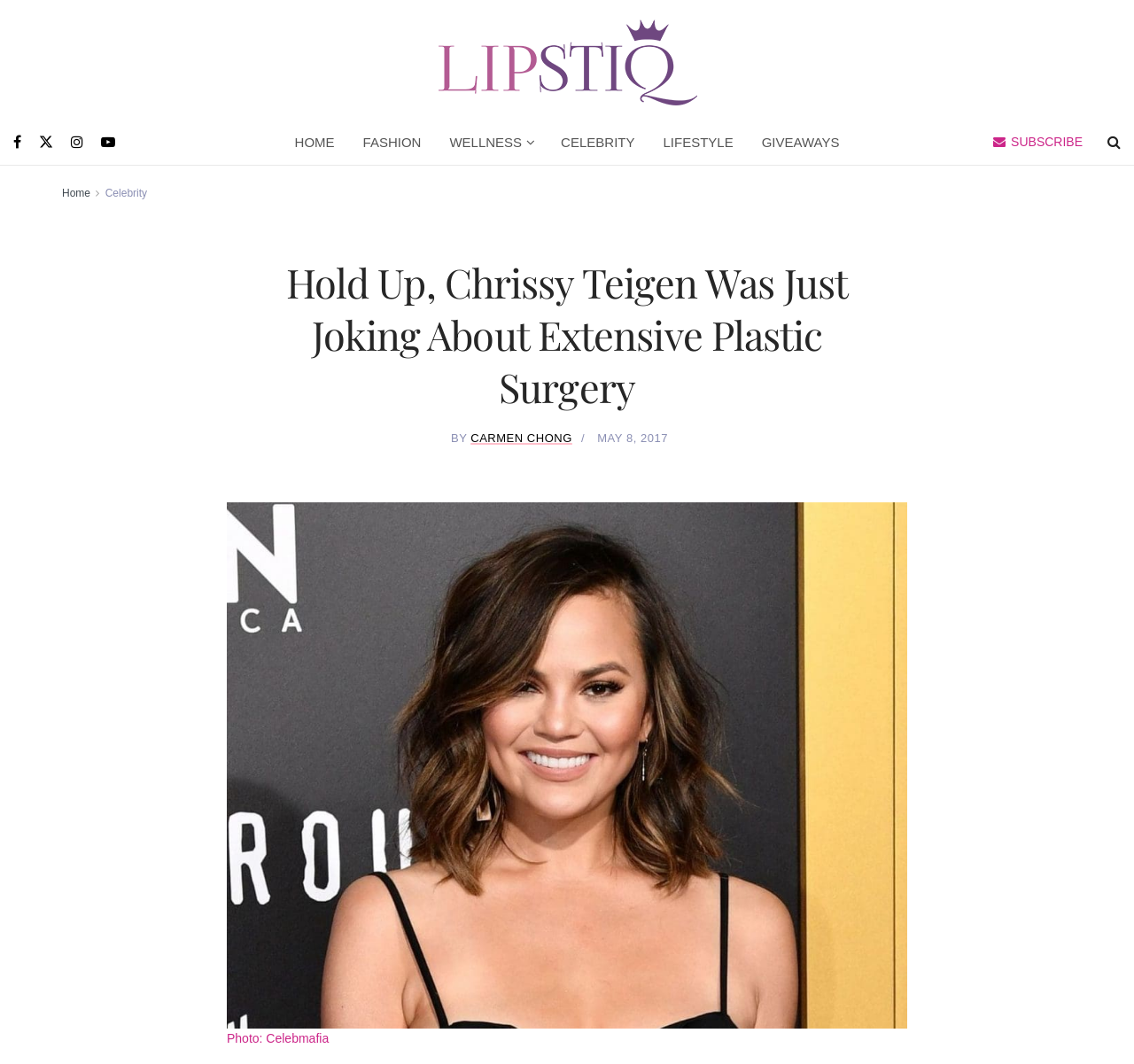Can you find the bounding box coordinates for the element to click on to achieve the instruction: "Click on the LIPSTIQ logo"?

[0.385, 0.002, 0.615, 0.106]